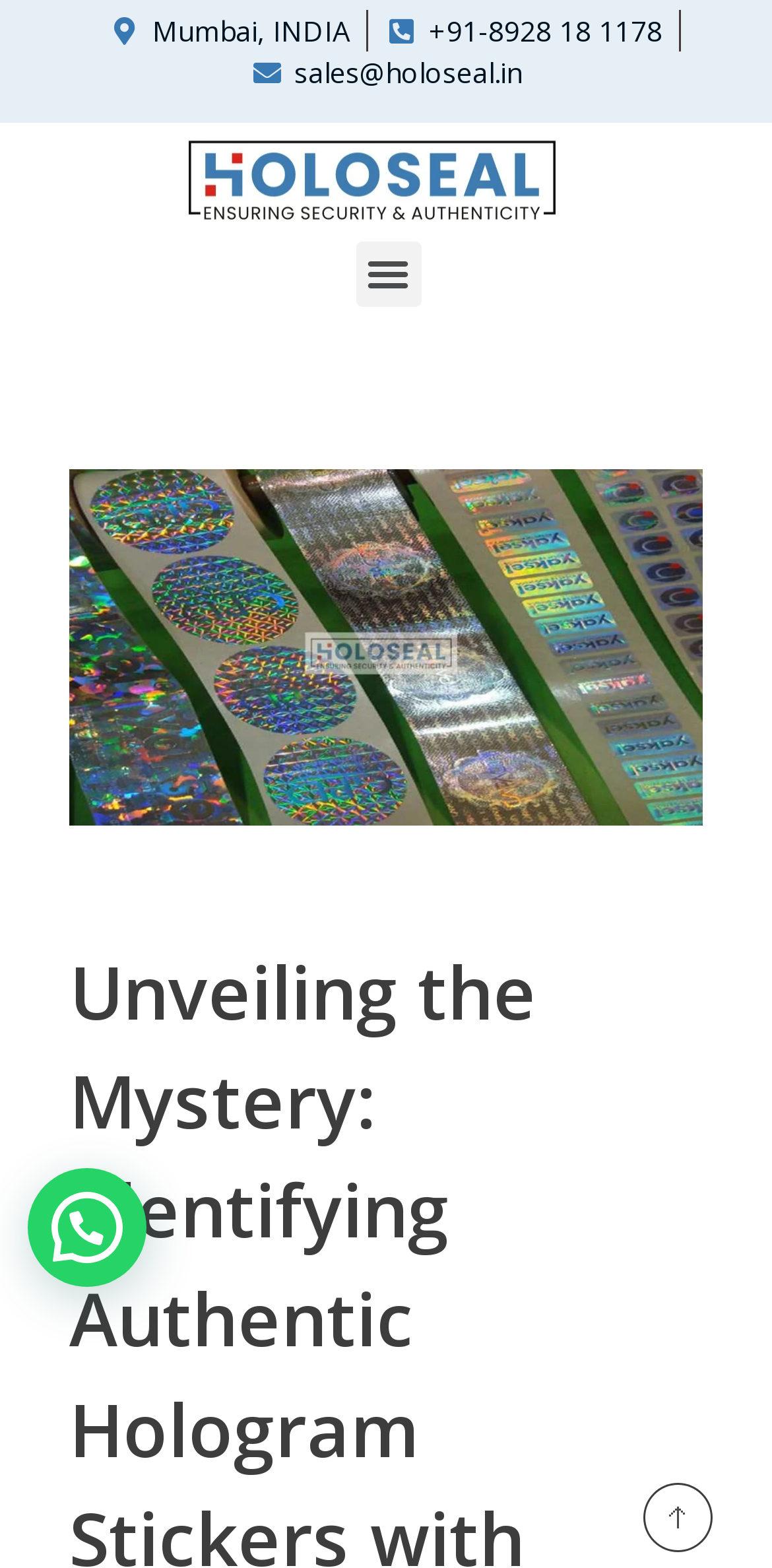Using the provided element description, identify the bounding box coordinates as (top-left x, top-left y, bottom-right x, bottom-right y). Ensure all values are between 0 and 1. Description: Mumbai, INDIA

[0.14, 0.006, 0.454, 0.033]